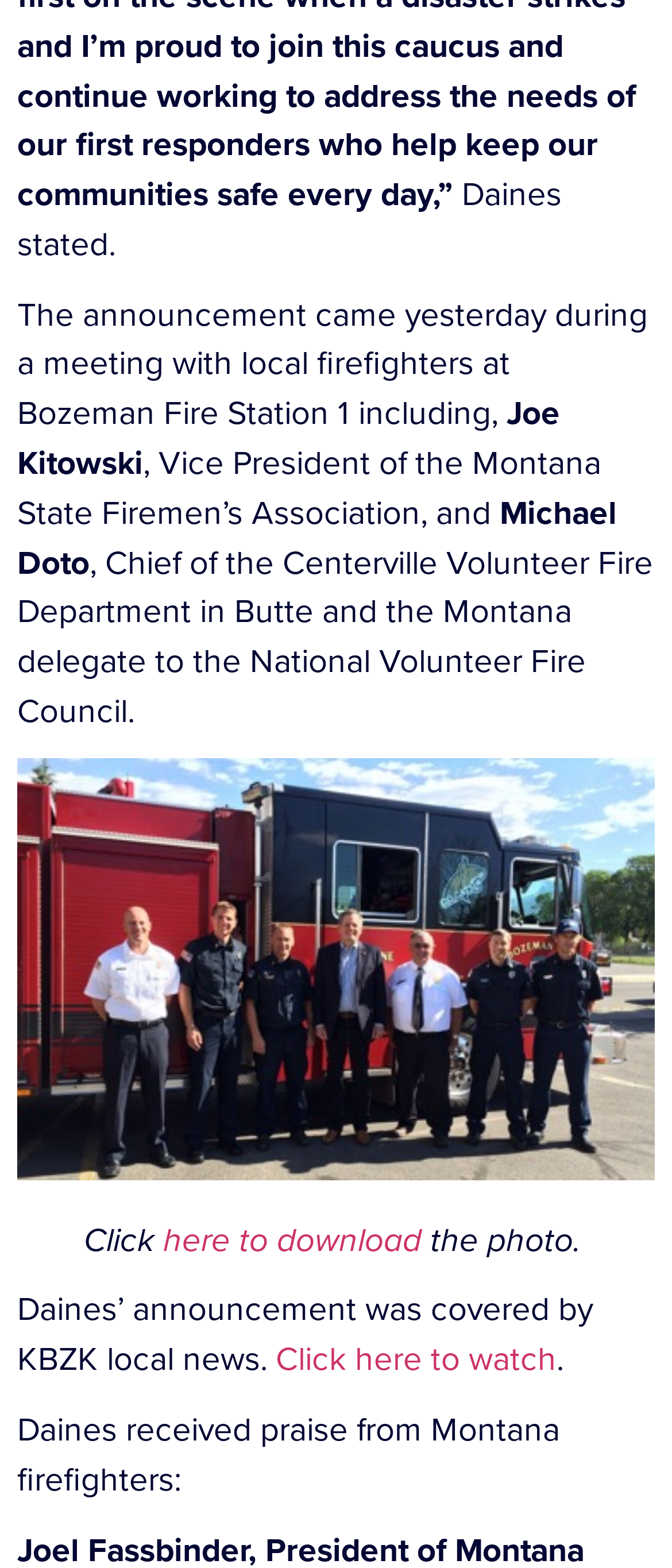Calculate the bounding box coordinates of the UI element given the description: "Click here to watch".

[0.41, 0.851, 0.828, 0.883]